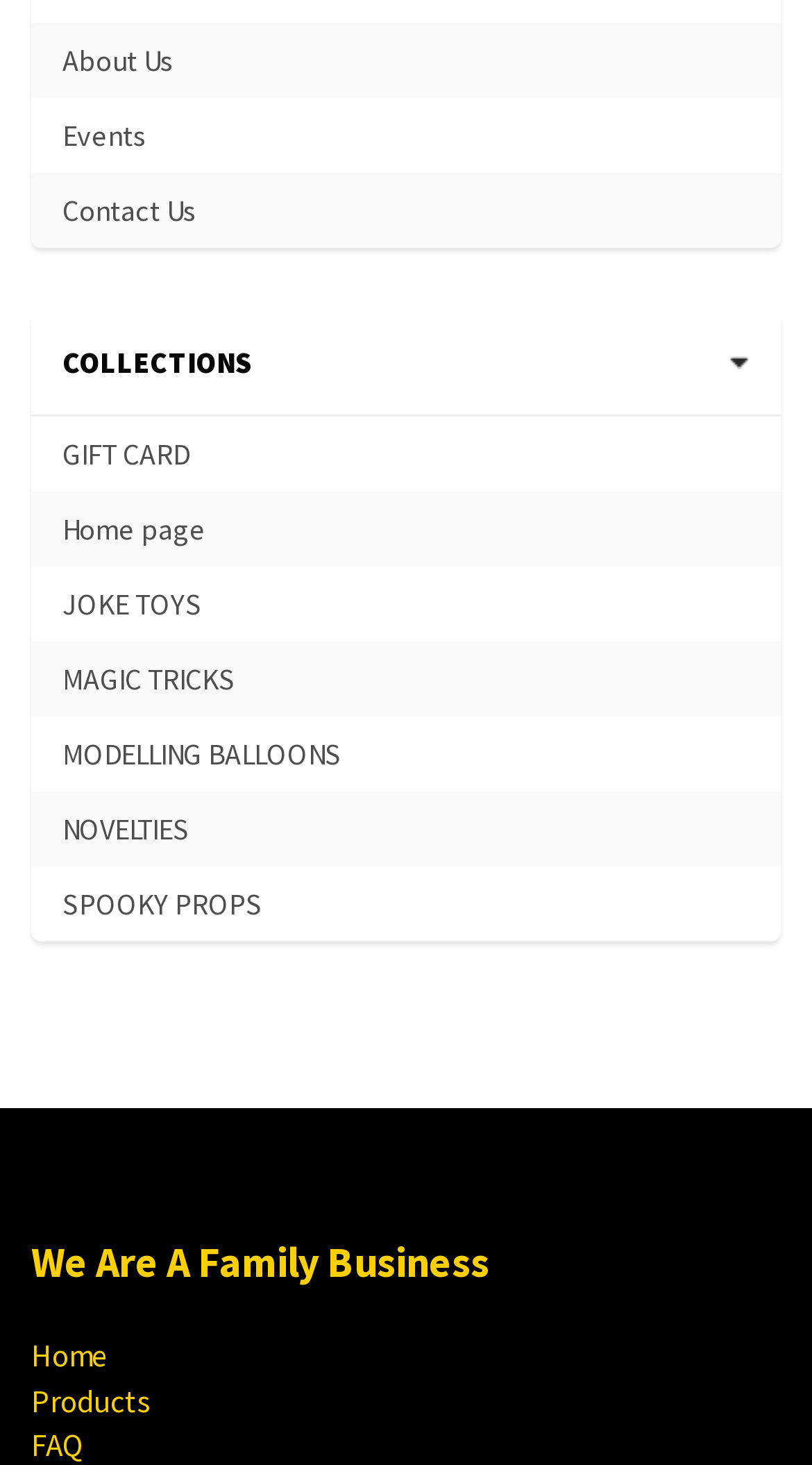Please give a concise answer to this question using a single word or phrase: 
What is the last link on the bottom left?

FAQ